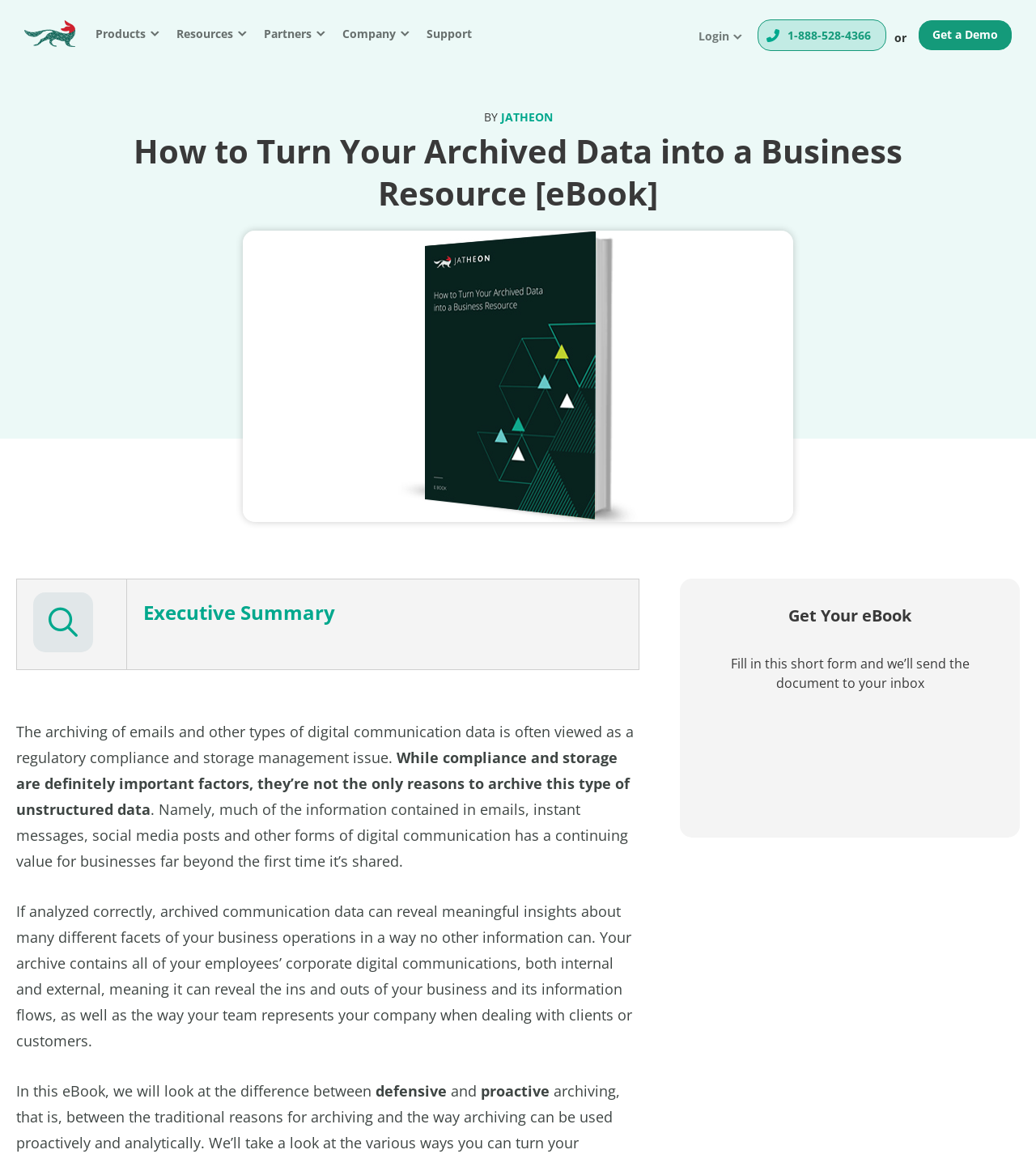Please identify the bounding box coordinates of the clickable element to fulfill the following instruction: "Click the 'Asbestos Training Armco Asbestos Surveys' link". The coordinates should be four float numbers between 0 and 1, i.e., [left, top, right, bottom].

None